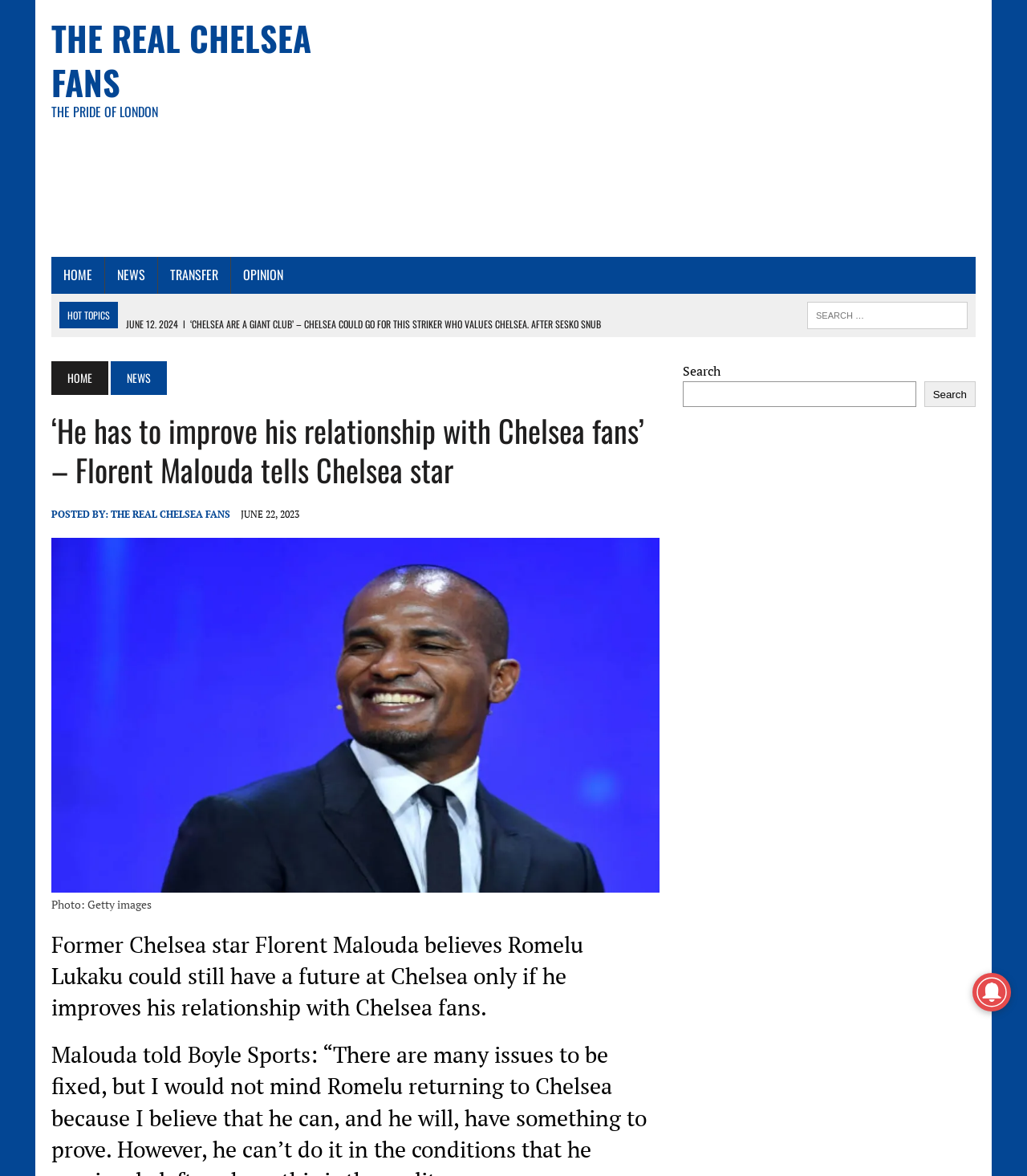Please identify the bounding box coordinates of the clickable area that will allow you to execute the instruction: "Click on the 'TRANSFER' link".

[0.154, 0.218, 0.224, 0.25]